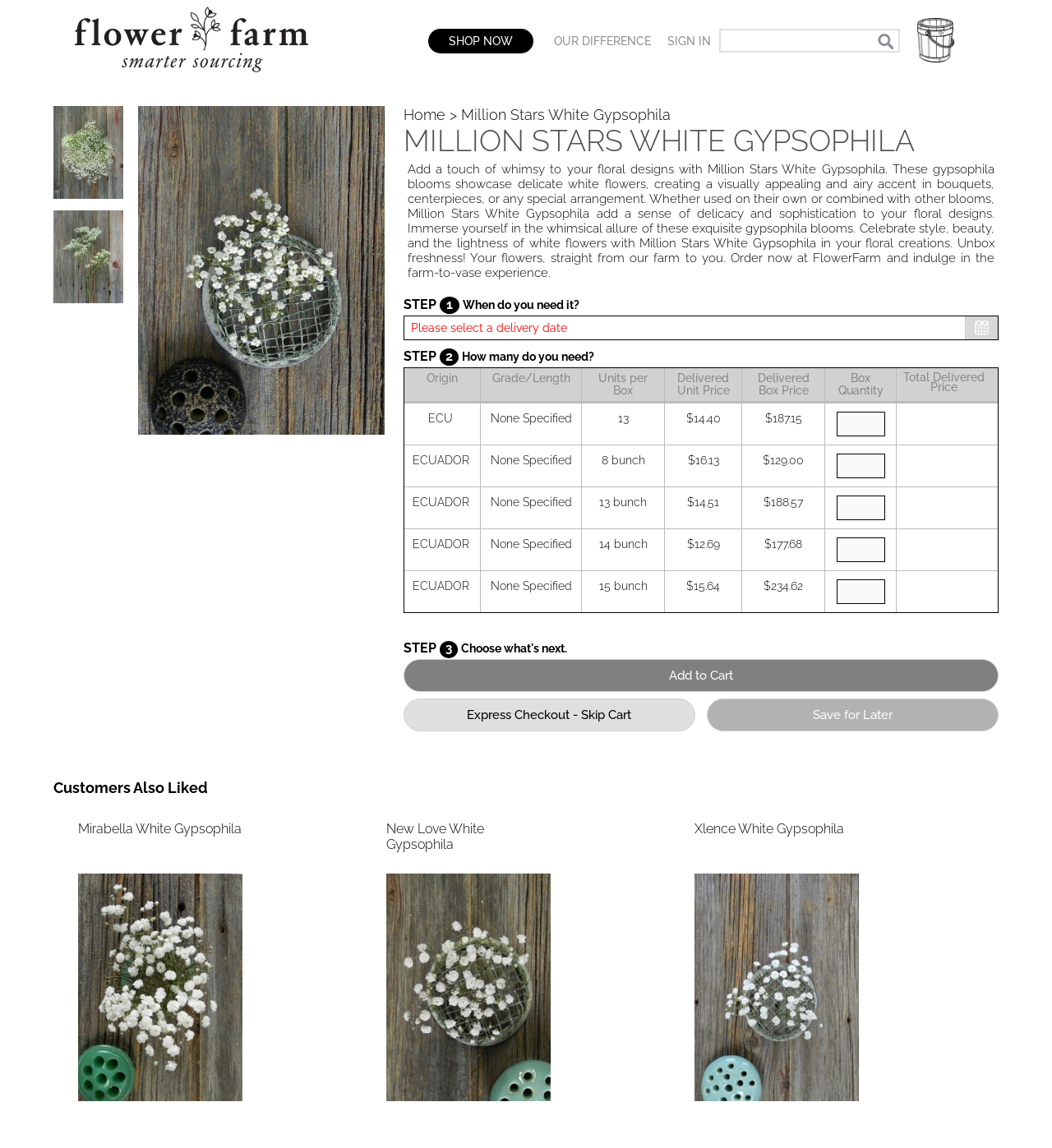What is the alternative to adding the product to the cart?
Give a single word or phrase as your answer by examining the image.

Express Checkout - Skip Cart